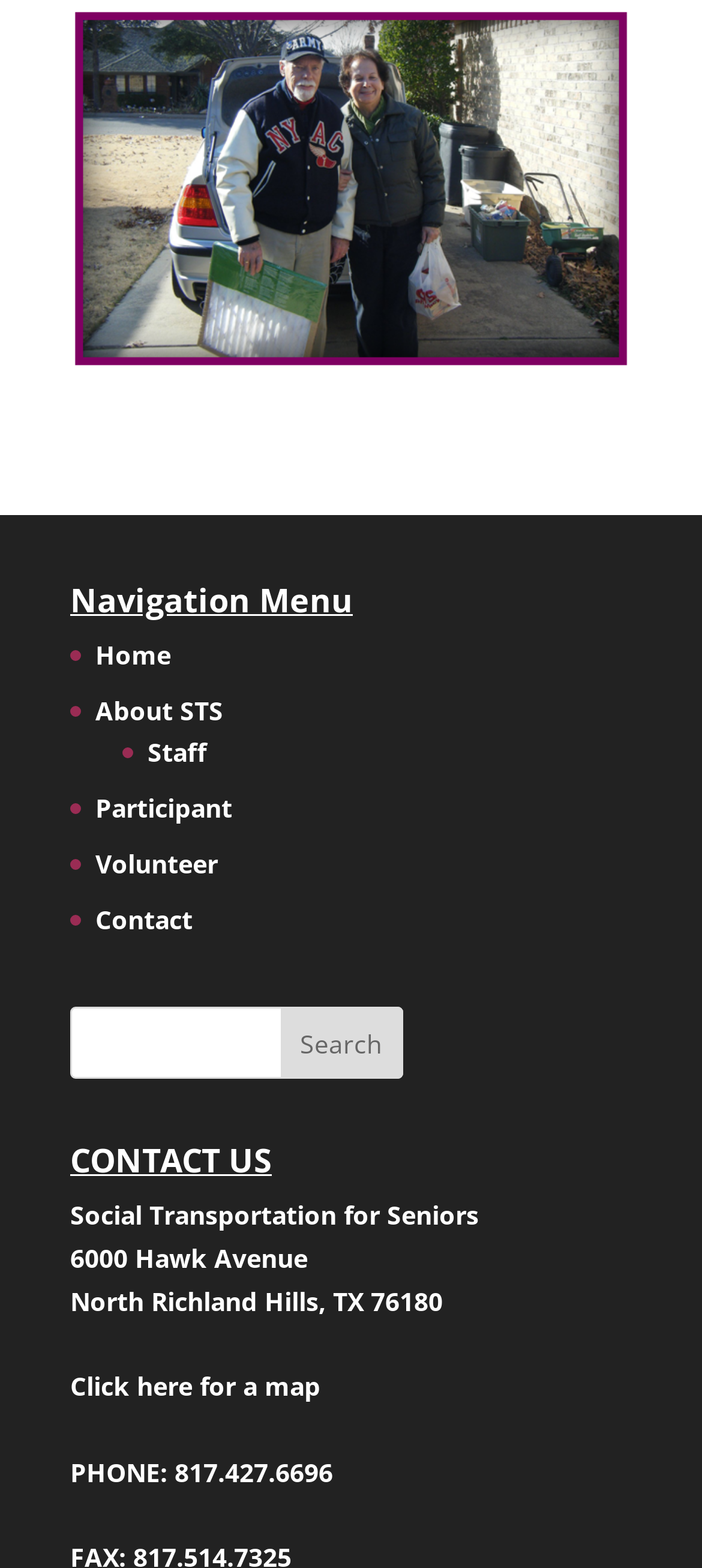Refer to the image and provide an in-depth answer to the question:
What can be done by clicking the 'Click here for a map' link?

I inferred the purpose of the link by looking at its label, which suggests that clicking on it will display a map, likely of the organization's location.